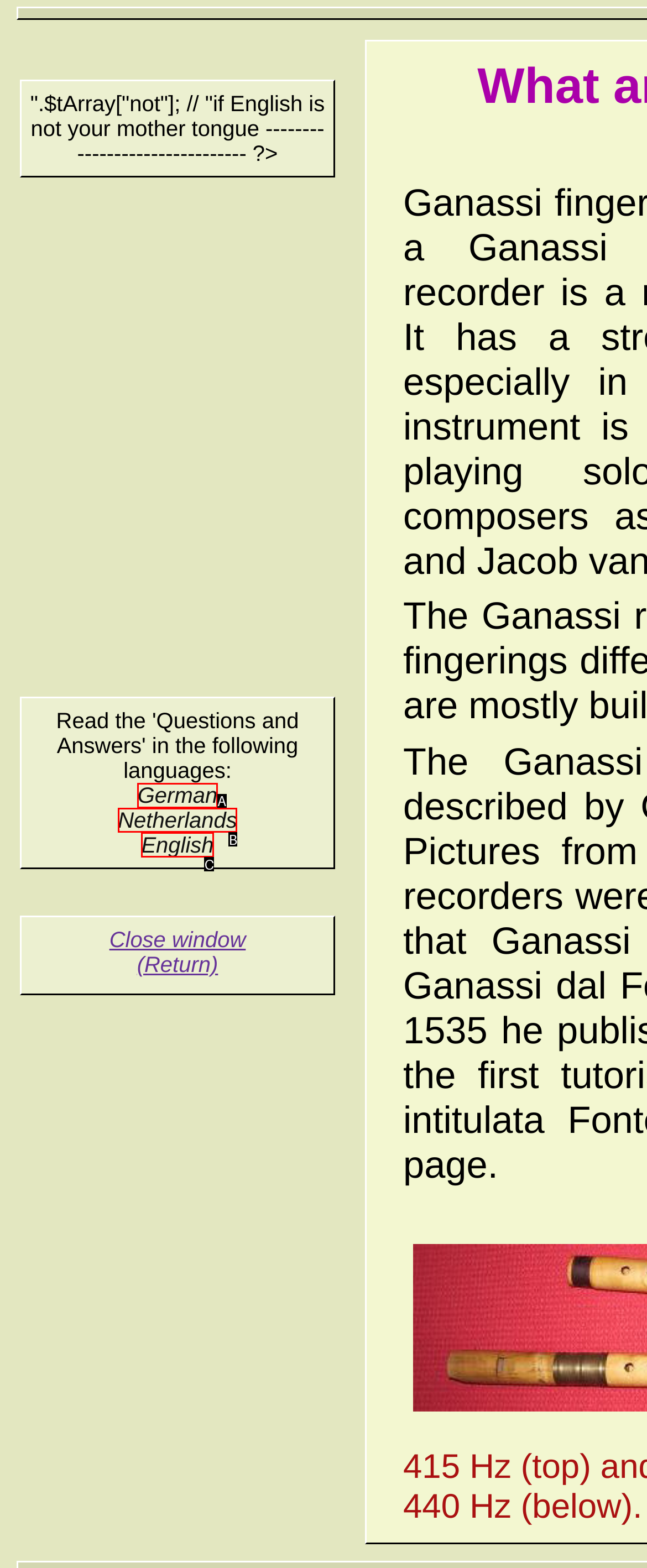Choose the HTML element that best fits the description: Netherlands. Answer with the option's letter directly.

B